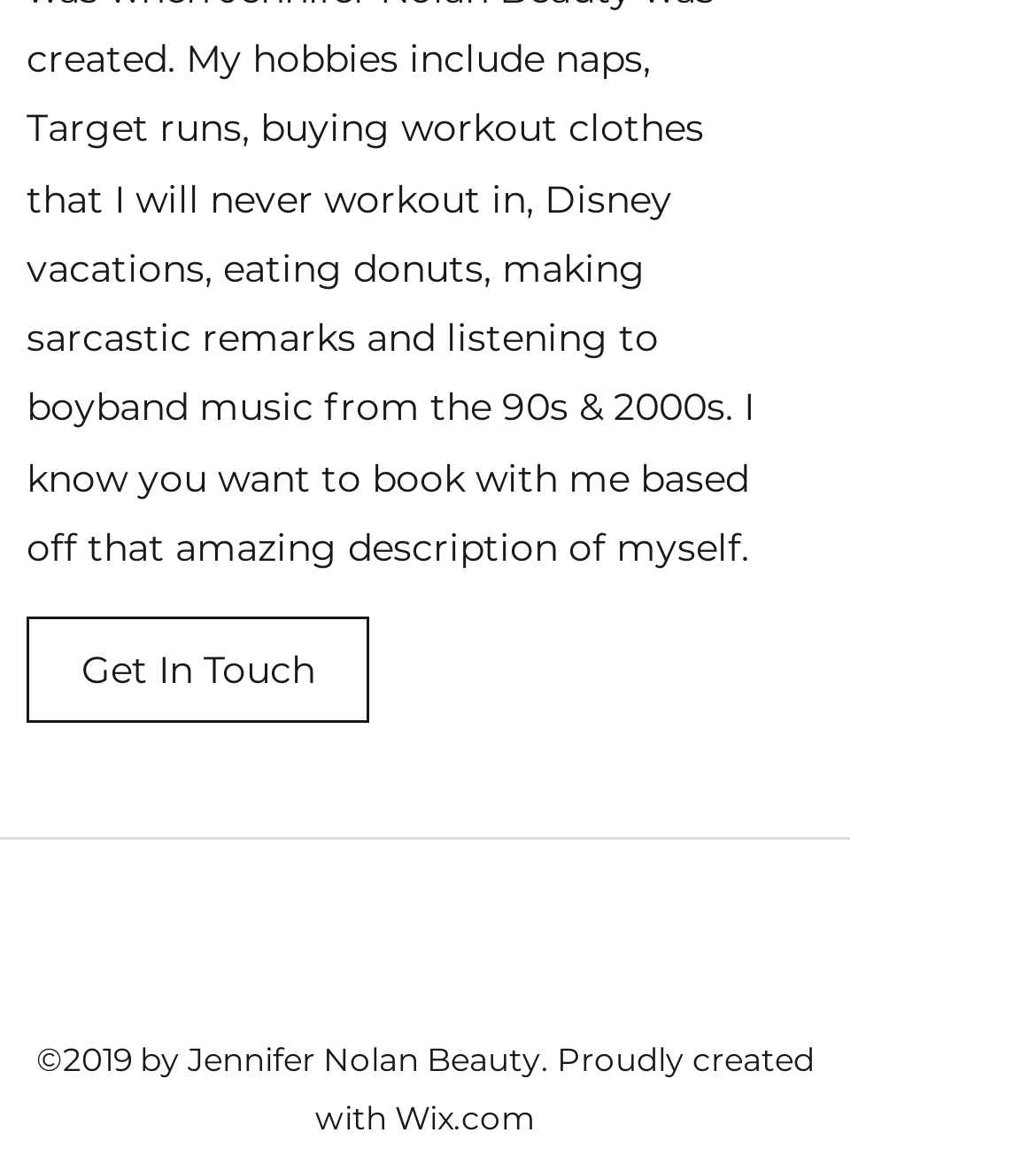Given the description "More", determine the bounding box of the corresponding UI element.

None